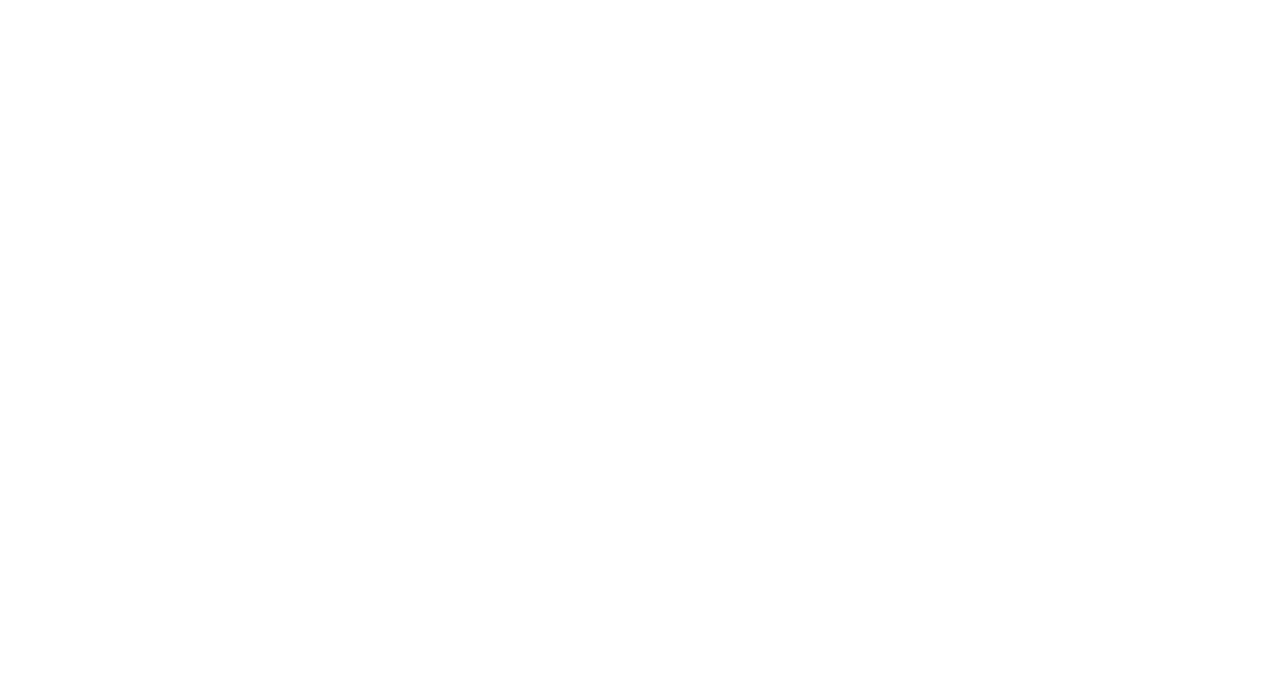Locate the bounding box coordinates of the area to click to fulfill this instruction: "View contact information". The bounding box should be presented as four float numbers between 0 and 1, in the order [left, top, right, bottom].

[0.023, 0.737, 0.078, 0.76]